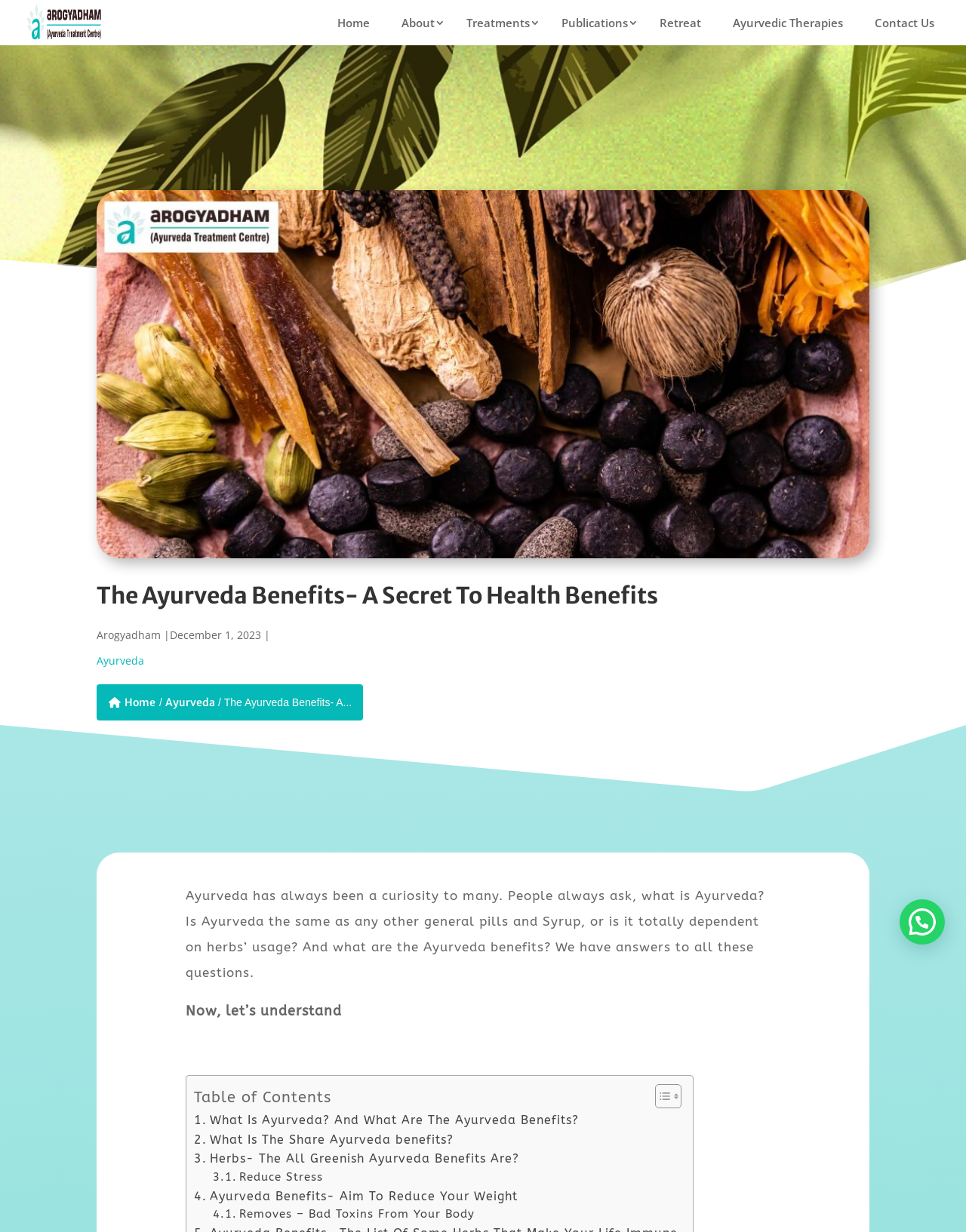Specify the bounding box coordinates of the region I need to click to perform the following instruction: "Learn about the Ayurveda benefits". The coordinates must be four float numbers in the range of 0 to 1, i.e., [left, top, right, bottom].

[0.1, 0.53, 0.149, 0.542]